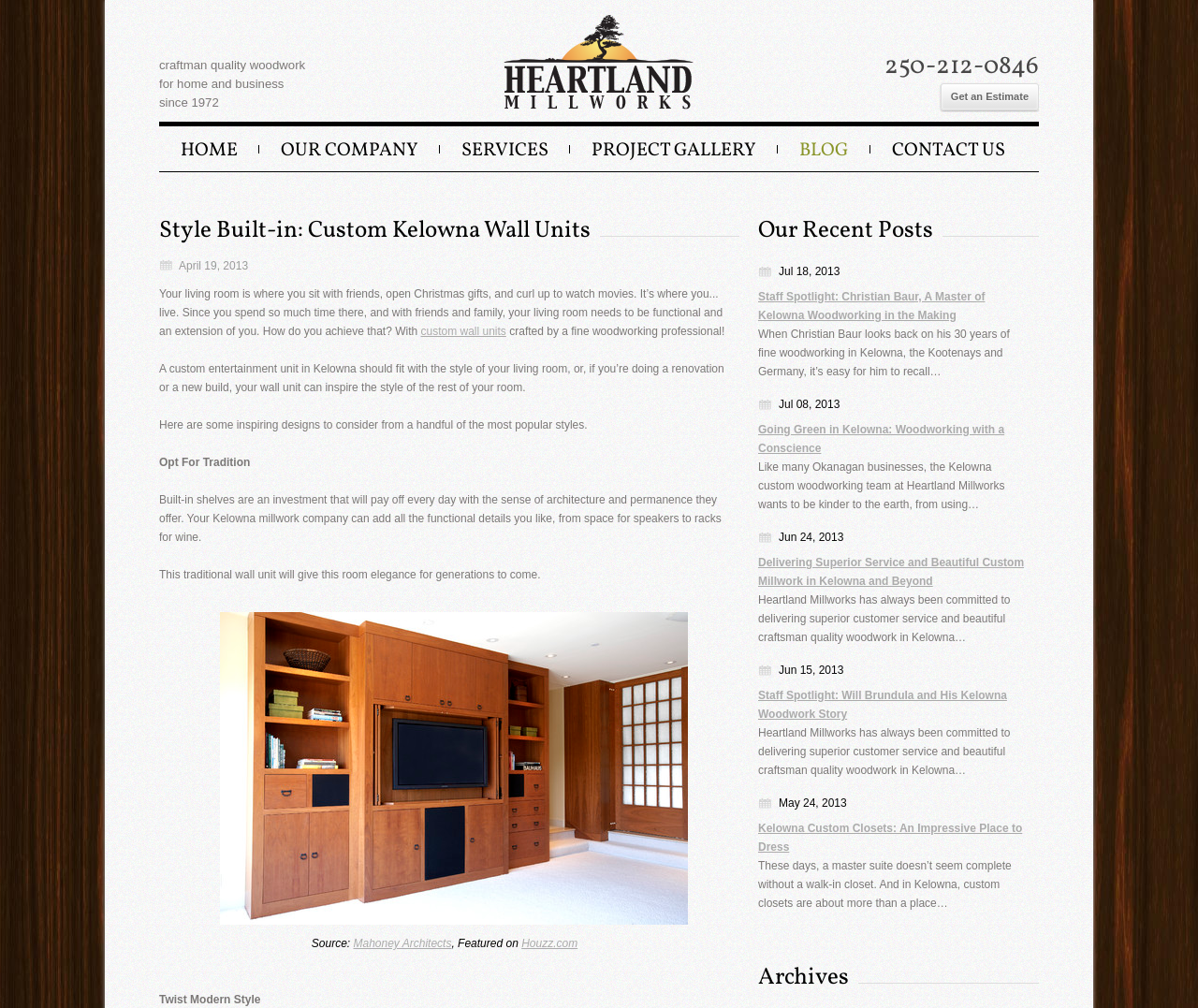How long has the company been in business?
Deliver a detailed and extensive answer to the question.

I found the year the company was established by looking at the static text element with the text 'since 1972' which is located at the top of the webpage.